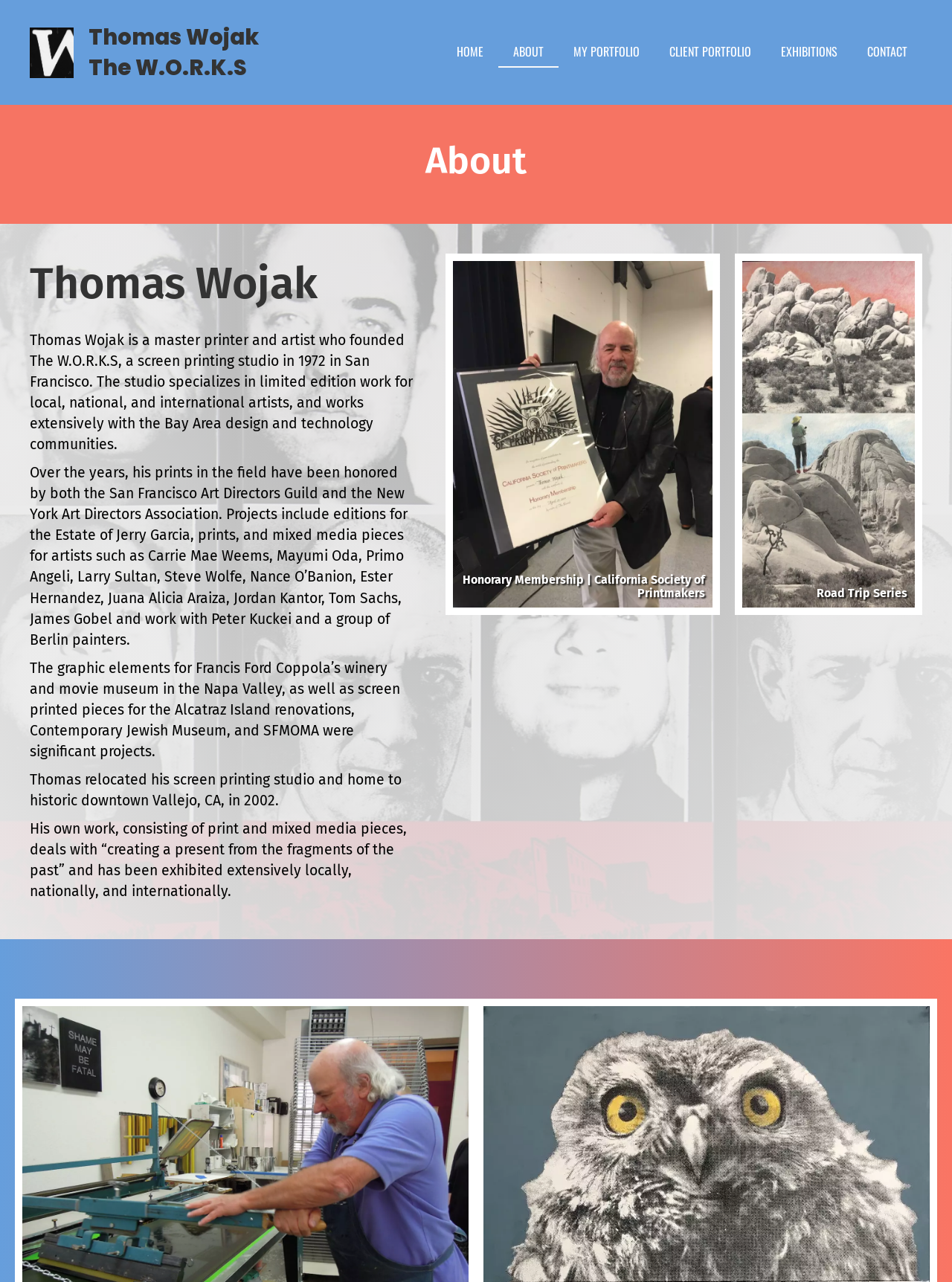Could you indicate the bounding box coordinates of the region to click in order to complete this instruction: "View Thomas Wojak's portfolio".

[0.587, 0.029, 0.688, 0.052]